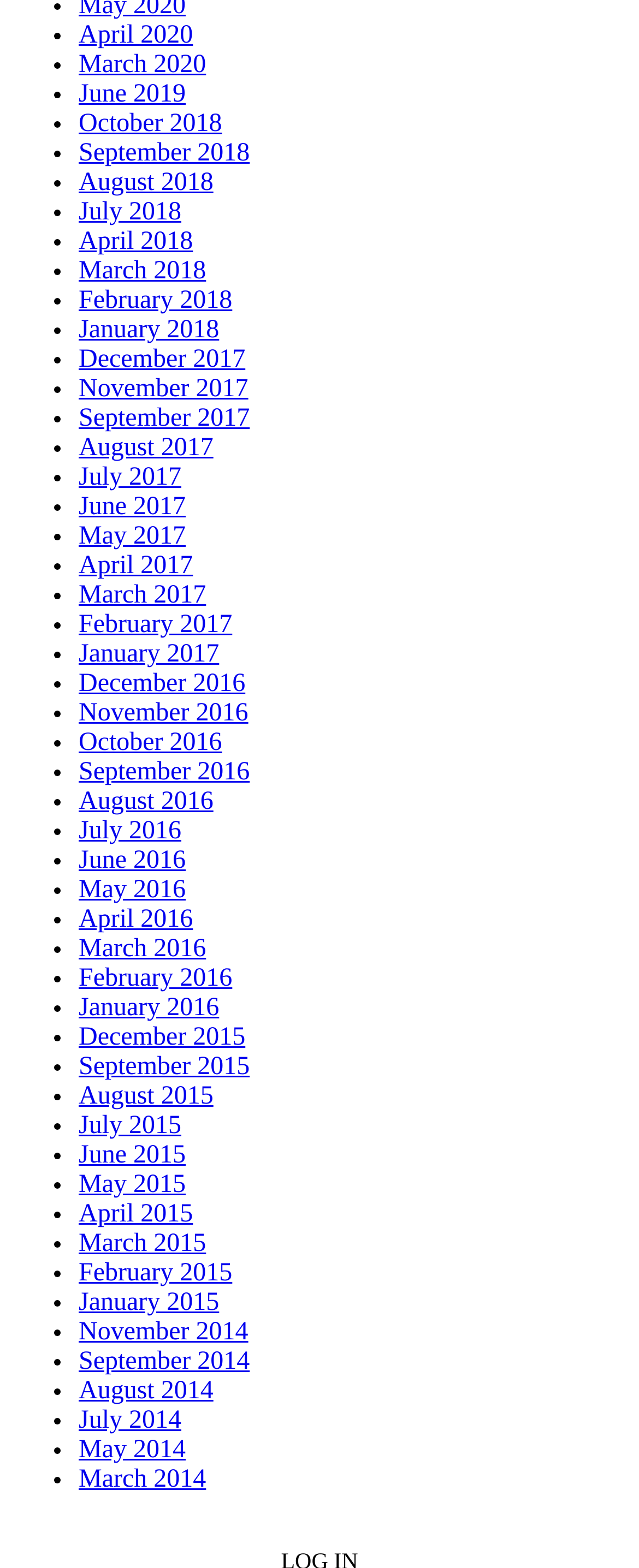What is the earliest month listed?
Make sure to answer the question with a detailed and comprehensive explanation.

By examining the list of links, I found that the earliest month listed is December 2015, which is located at the bottom of the list.